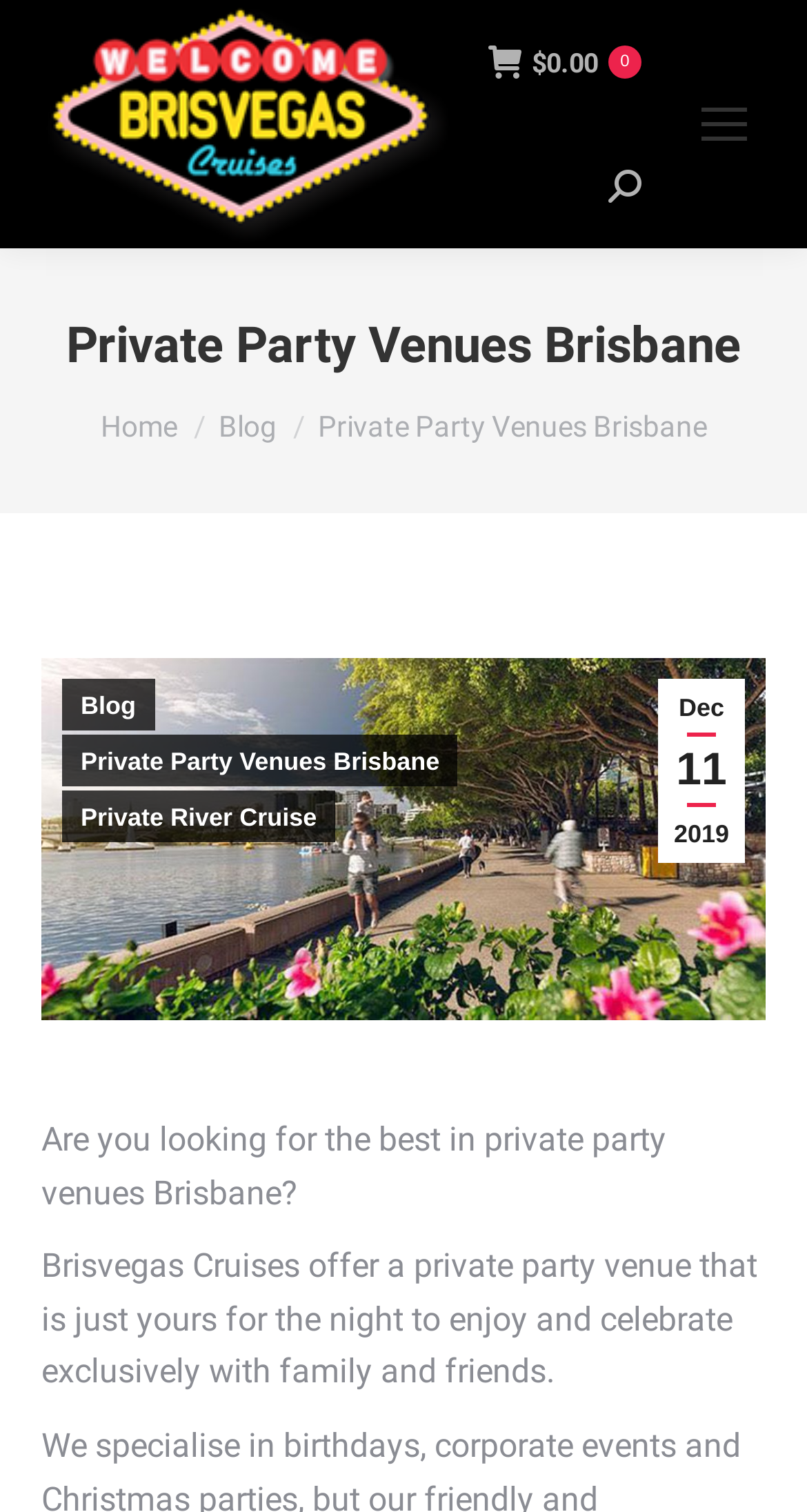From the details in the image, provide a thorough response to the question: What is the benefit of booking the venue?

I inferred this from the text 'Brisvegas Cruises offer a private party venue that is just yours for the night to enjoy and celebrate exclusively with family and friends.' which suggests that booking the venue allows for an exclusive celebration.